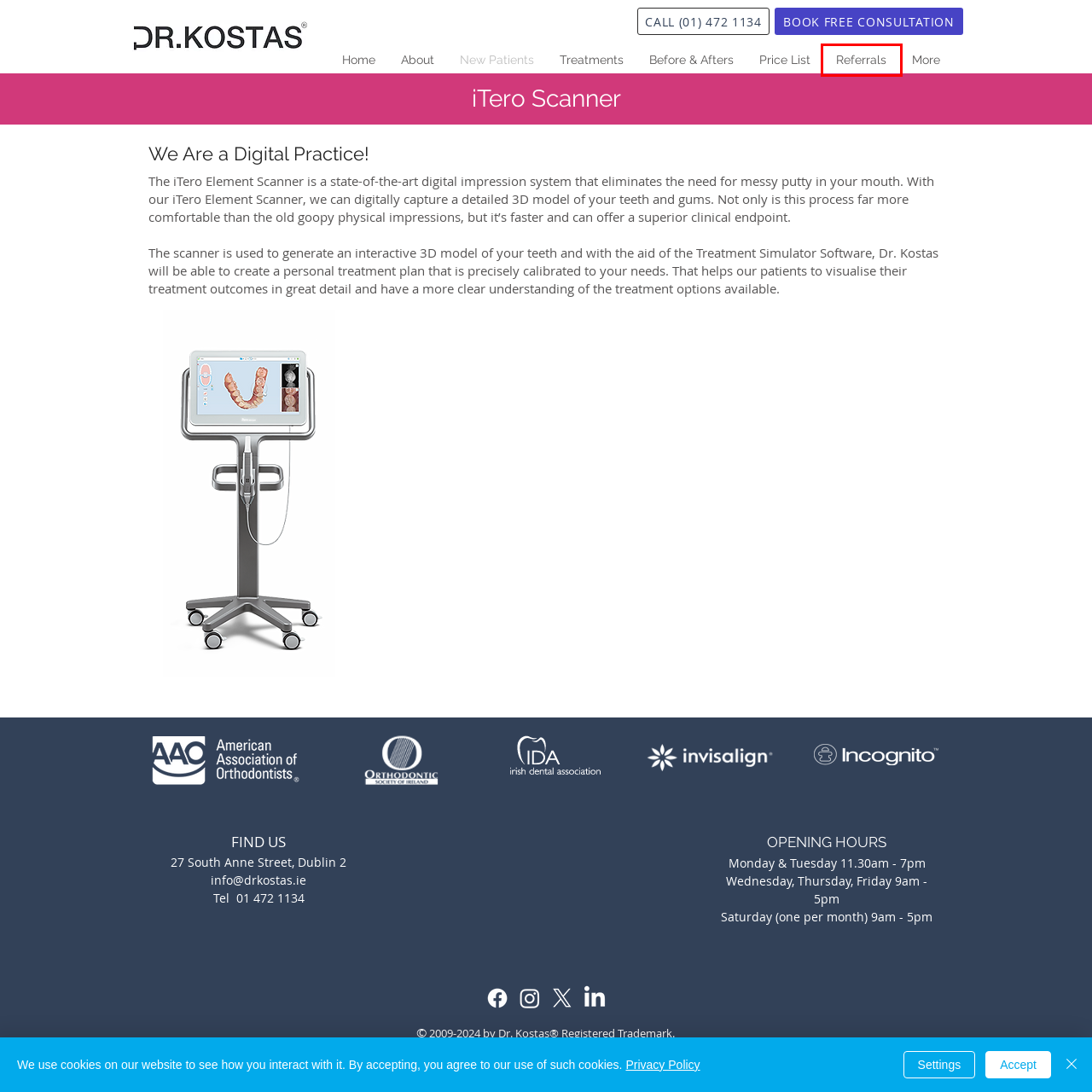You have a screenshot showing a webpage with a red bounding box highlighting an element. Choose the webpage description that best fits the new webpage after clicking the highlighted element. The descriptions are:
A. Dr. Kostas Efthymiou | Dublin City | Specialist Orthodontist
B. Contact Us | Dr. Kostas Efthymiou | Orthodontist
C. Braces Cost | Interest Free payment plans | Dublin  City South
D. Case Studies | Before & After Smile Gallery | Dr. Kostas Orthodontics
E. Treatment Process | Dr. Kostas Orthodontics | Dublin City Centre
F. Dentist Referral Form | Dr. Kostas Orthodontics | Dublin City
G. Practice Private Statement | Dr. Kostas Orthodontics | Dublin City Centre
H. Treatment Options | Dr. Kostas Orthodontics | Braces Dublin City

F